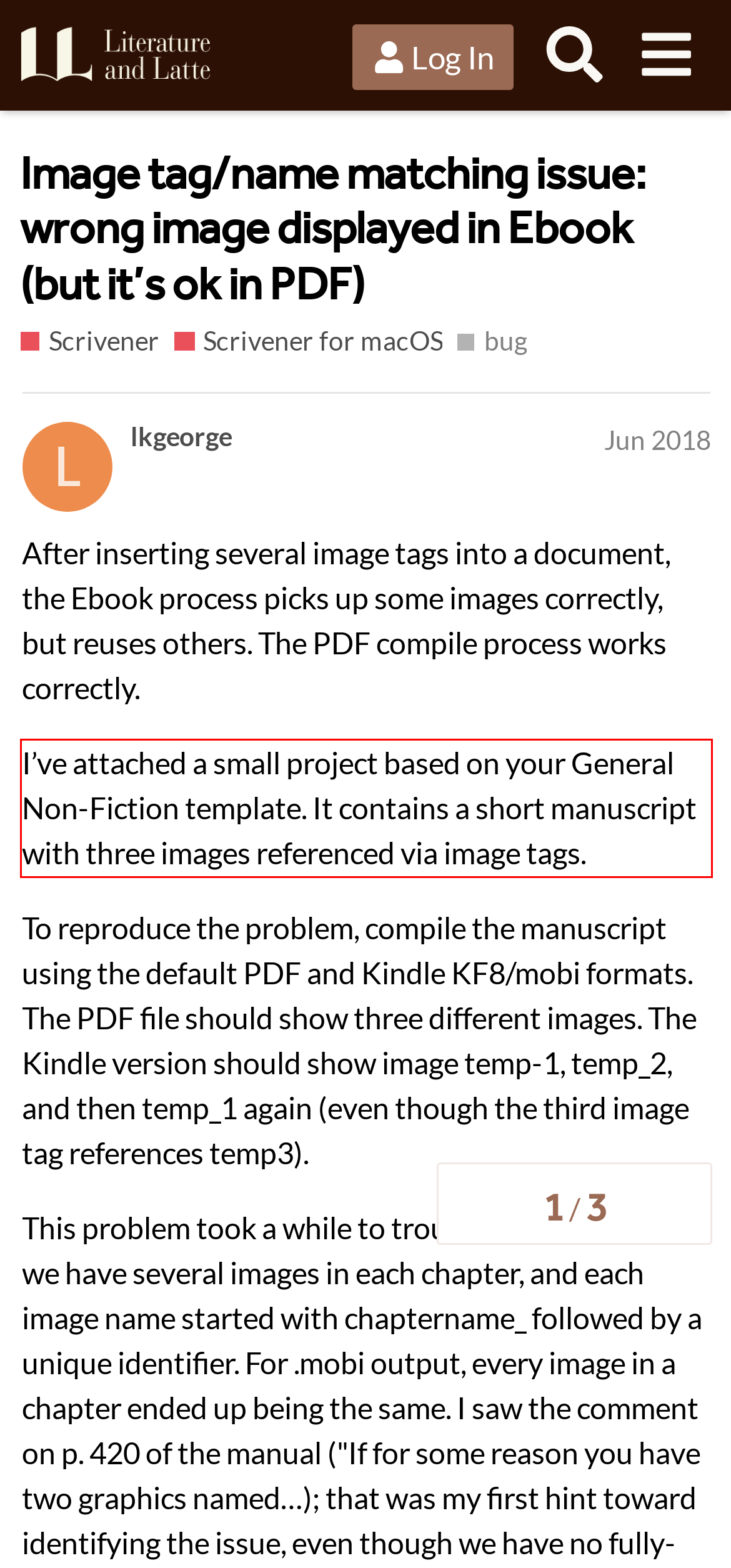Given the screenshot of a webpage, identify the red rectangle bounding box and recognize the text content inside it, generating the extracted text.

I’ve attached a small project based on your General Non-Fiction template. It contains a short manuscript with three images referenced via image tags.